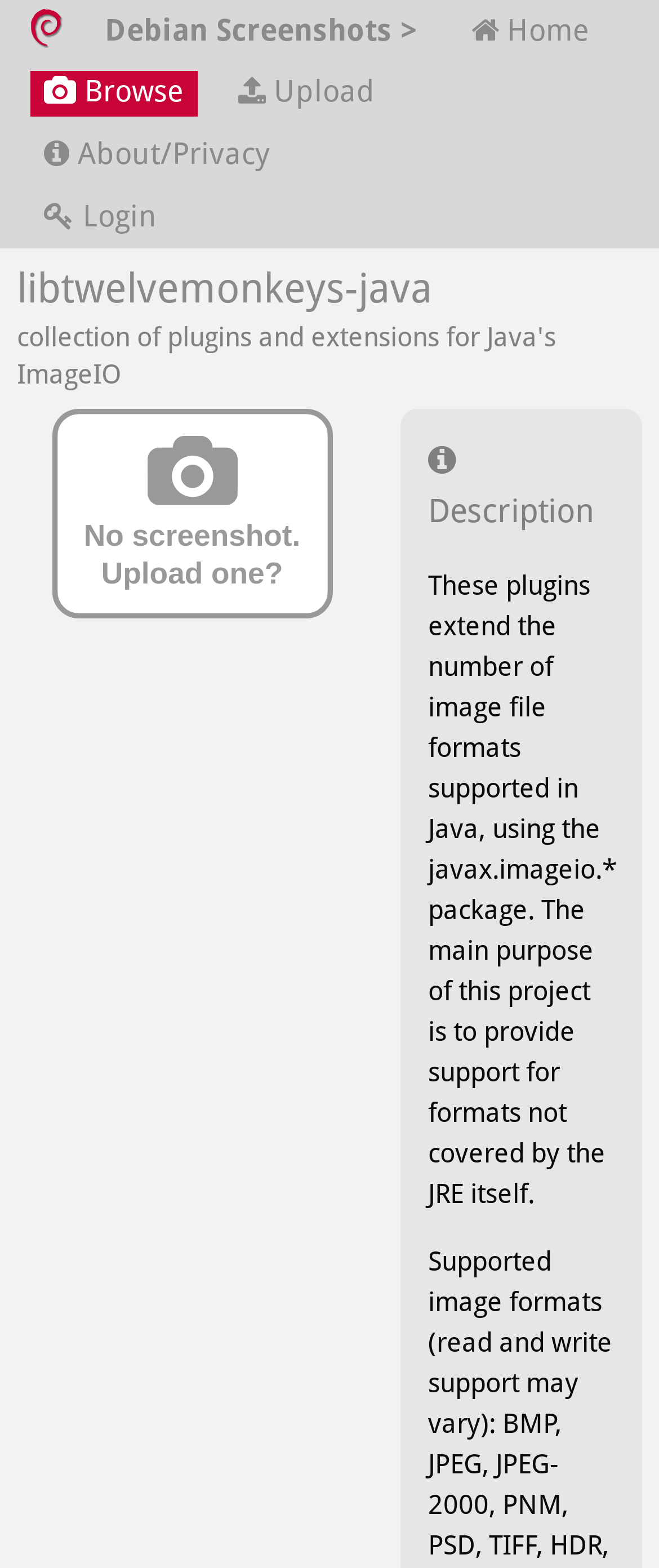What is the format of the image file supported by libtwelvemonkeys-java?
Kindly offer a detailed explanation using the data available in the image.

The description of the libtwelvemonkeys-java project states that the plugins extend the number of image file formats supported in Java using the javax.imageio.* package, implying that the format of the image file supported is Java's ImageIO.